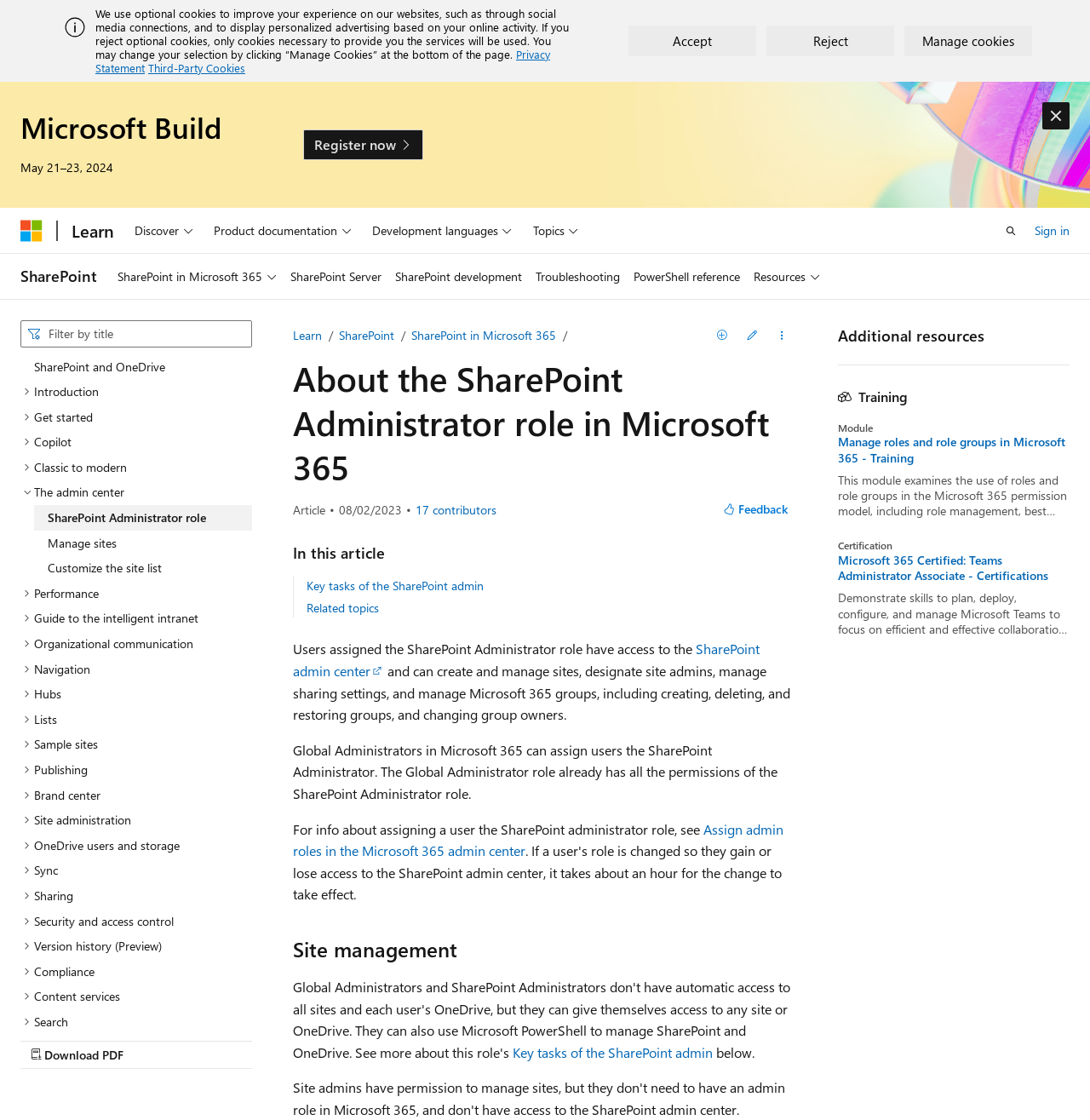Specify the bounding box coordinates of the area to click in order to execute this command: 'Give feedback'. The coordinates should consist of four float numbers ranging from 0 to 1, and should be formatted as [left, top, right, bottom].

[0.655, 0.443, 0.731, 0.467]